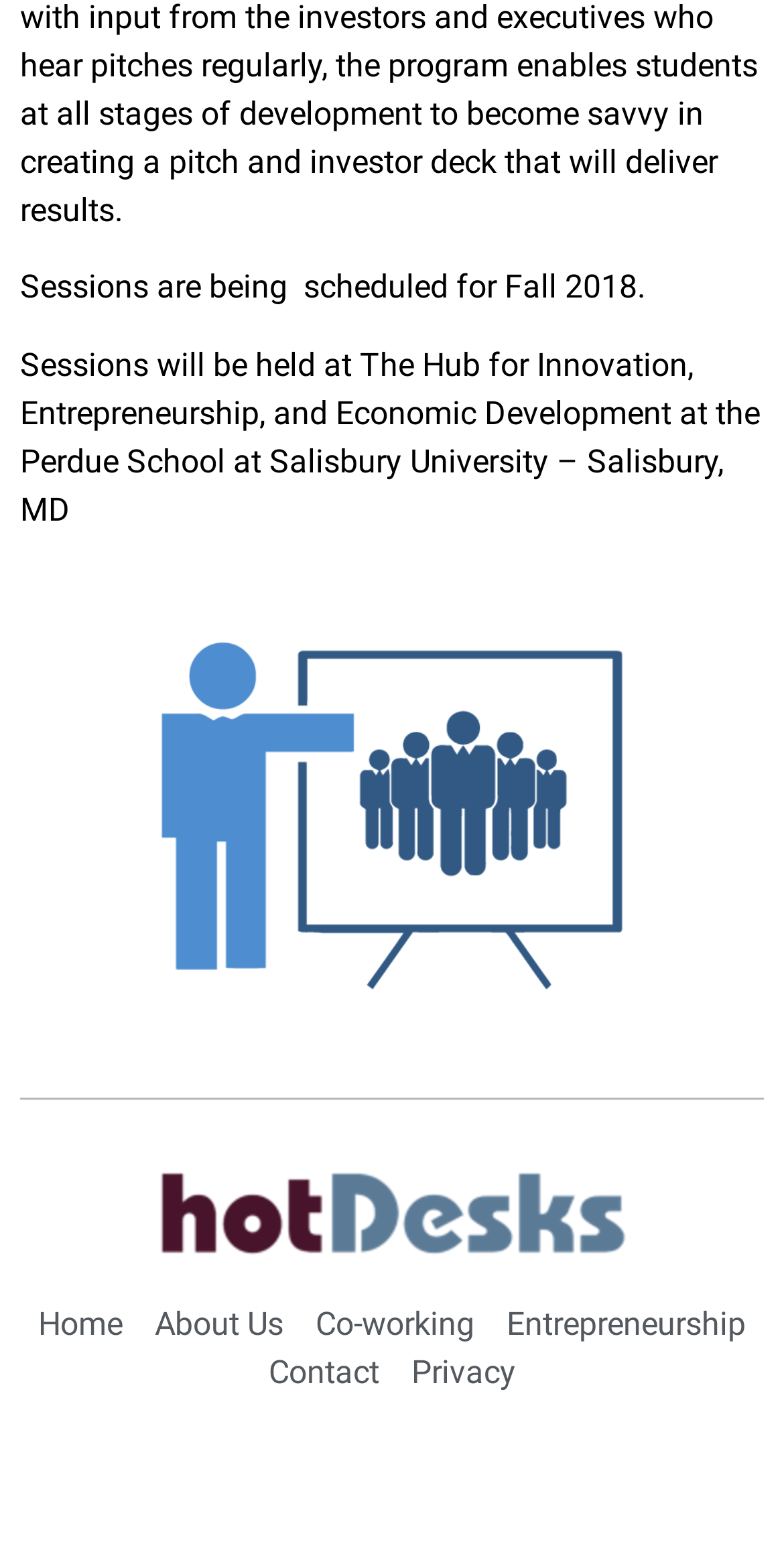Predict the bounding box of the UI element based on this description: "Co-working".

[0.403, 0.834, 0.605, 0.865]